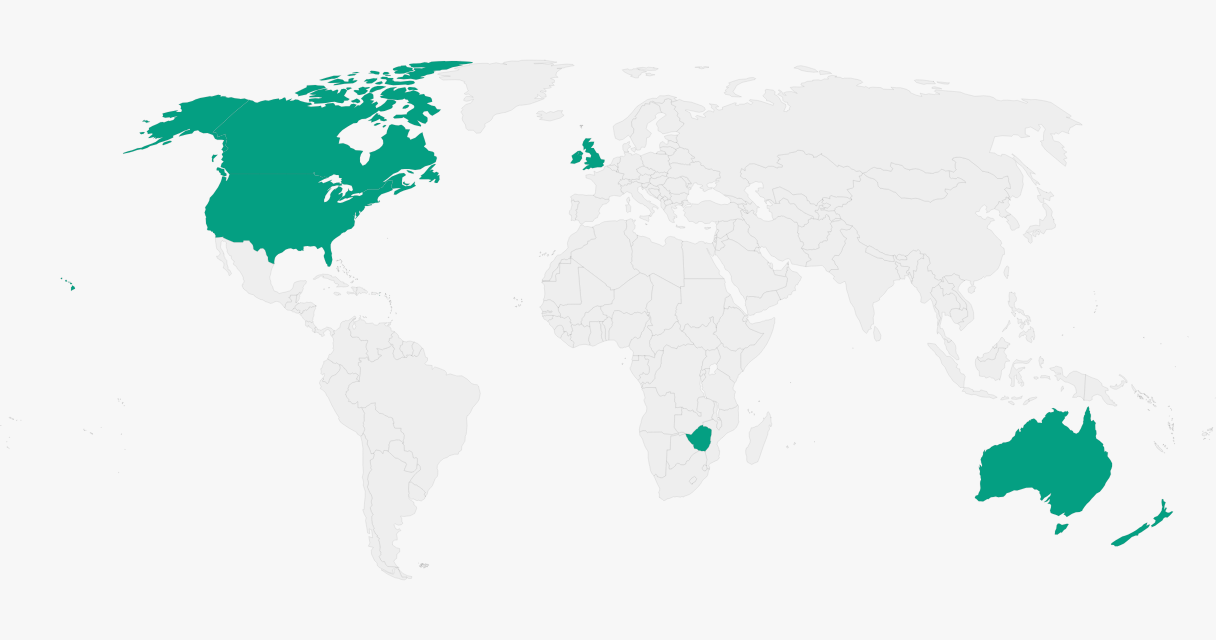In which continents are the notable areas of 'Davis' surname found?
Provide a comprehensive and detailed answer to the question.

The caption highlights the regions where the surname 'Davis' is most commonly found, including parts of North America, particularly the United States and Canada, the British Isles, and marked areas in Australia and South Africa, which are located in the continents of North America, Europe, Australia, and Africa respectively.